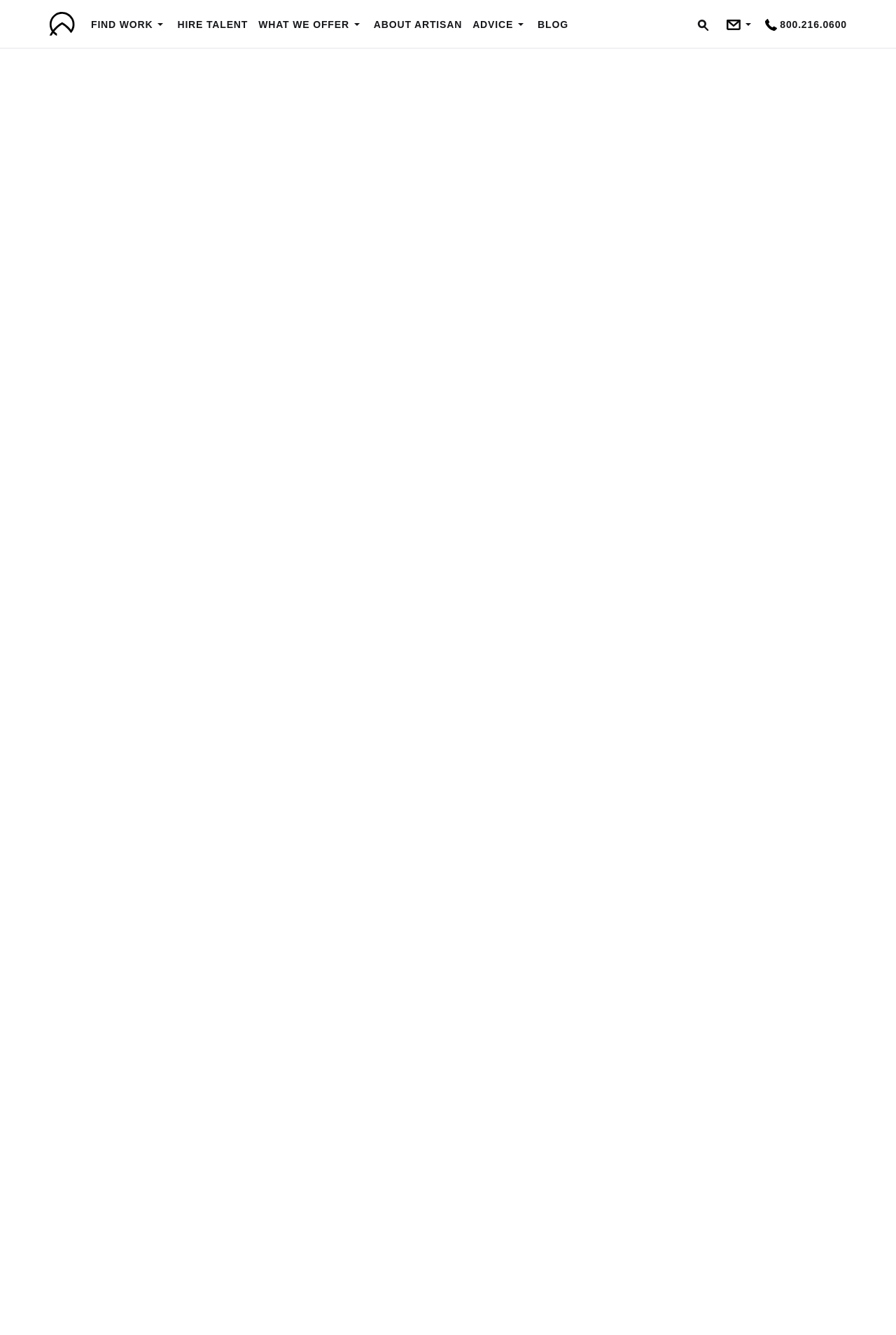Please locate the UI element described by "800.216.0600" and provide its bounding box coordinates.

[0.854, 0.0, 0.945, 0.037]